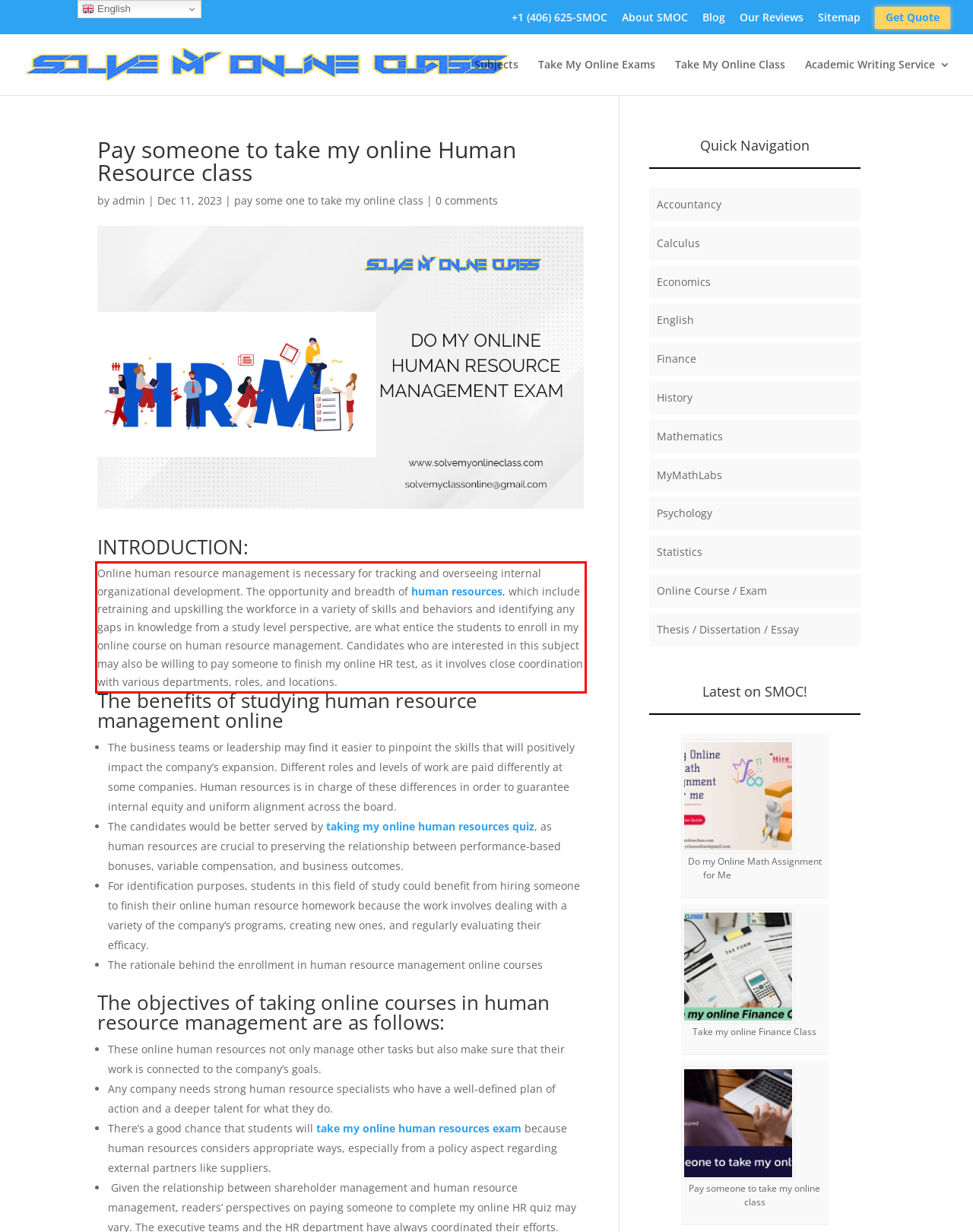You are looking at a screenshot of a webpage with a red rectangle bounding box. Use OCR to identify and extract the text content found inside this red bounding box.

Online human resource management is necessary for tracking and overseeing internal organizational development. The opportunity and breadth of human resources, which include retraining and upskilling the workforce in a variety of skills and behaviors and identifying any gaps in knowledge from a study level perspective, are what entice the students to enroll in my online course on human resource management. Candidates who are interested in this subject may also be willing to pay someone to finish my online HR test, as it involves close coordination with various departments, roles, and locations.